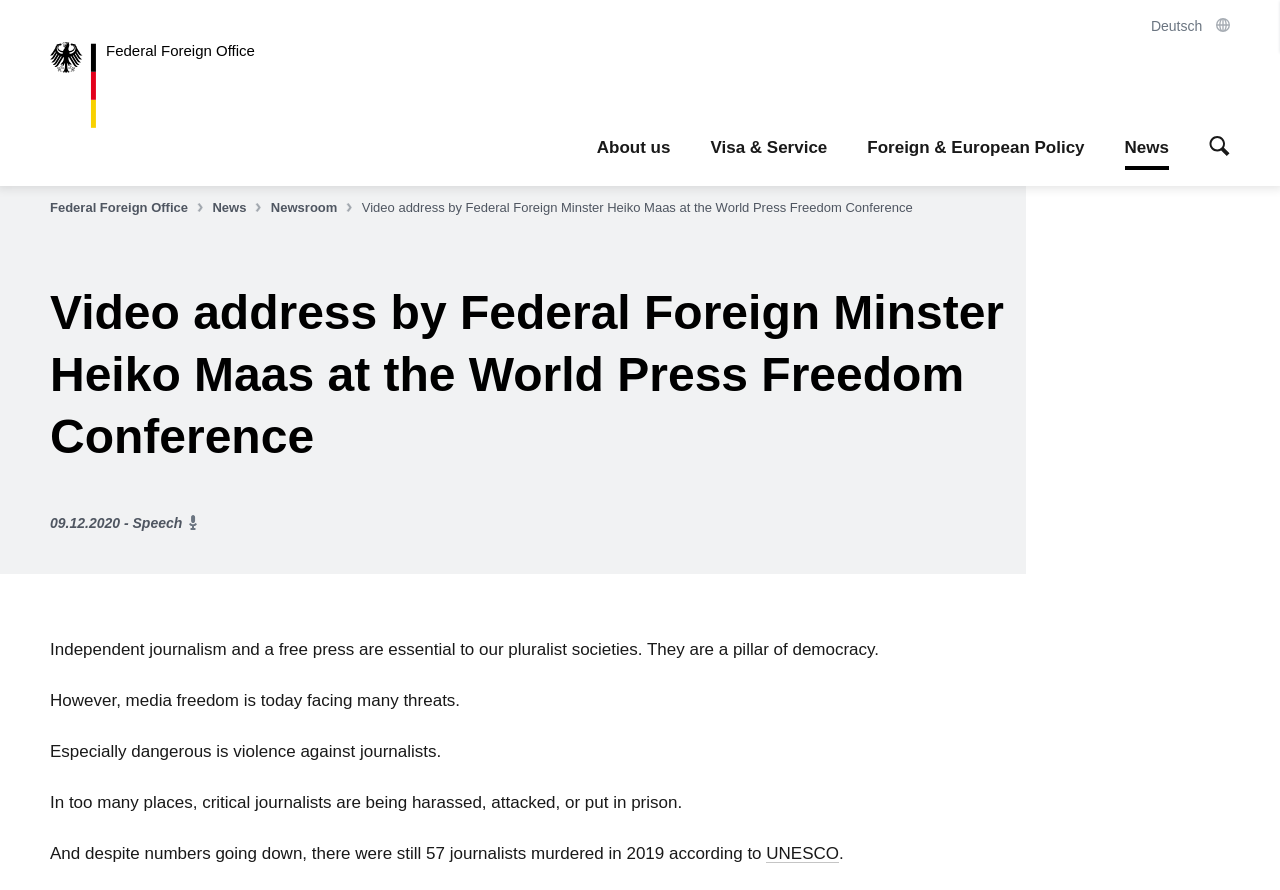What is the logo of the website?
Refer to the screenshot and respond with a concise word or phrase.

Federal Foreign Office